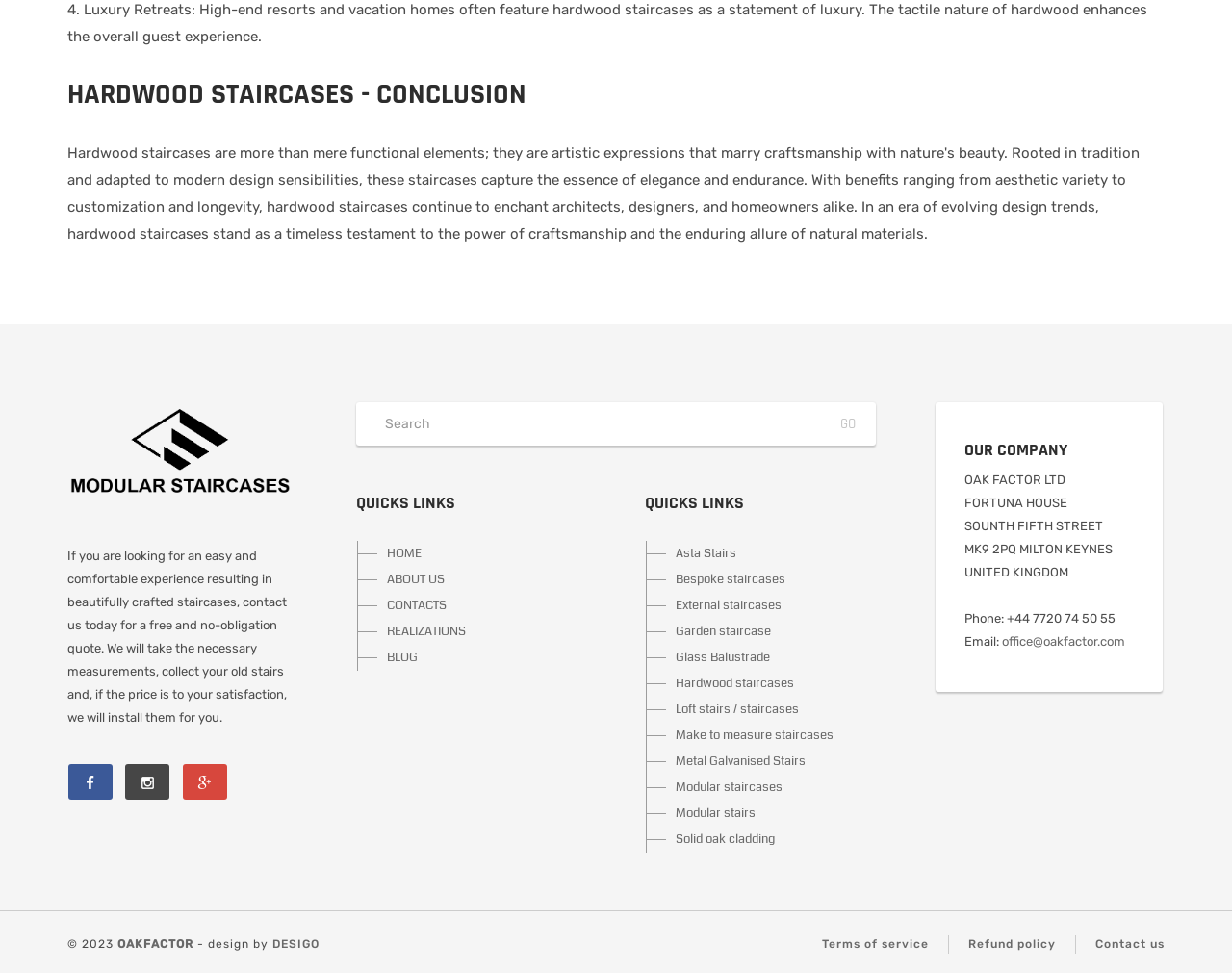Using the format (top-left x, top-left y, bottom-right x, bottom-right y), and given the element description, identify the bounding box coordinates within the screenshot: Loft stairs / staircases

[0.525, 0.716, 0.711, 0.743]